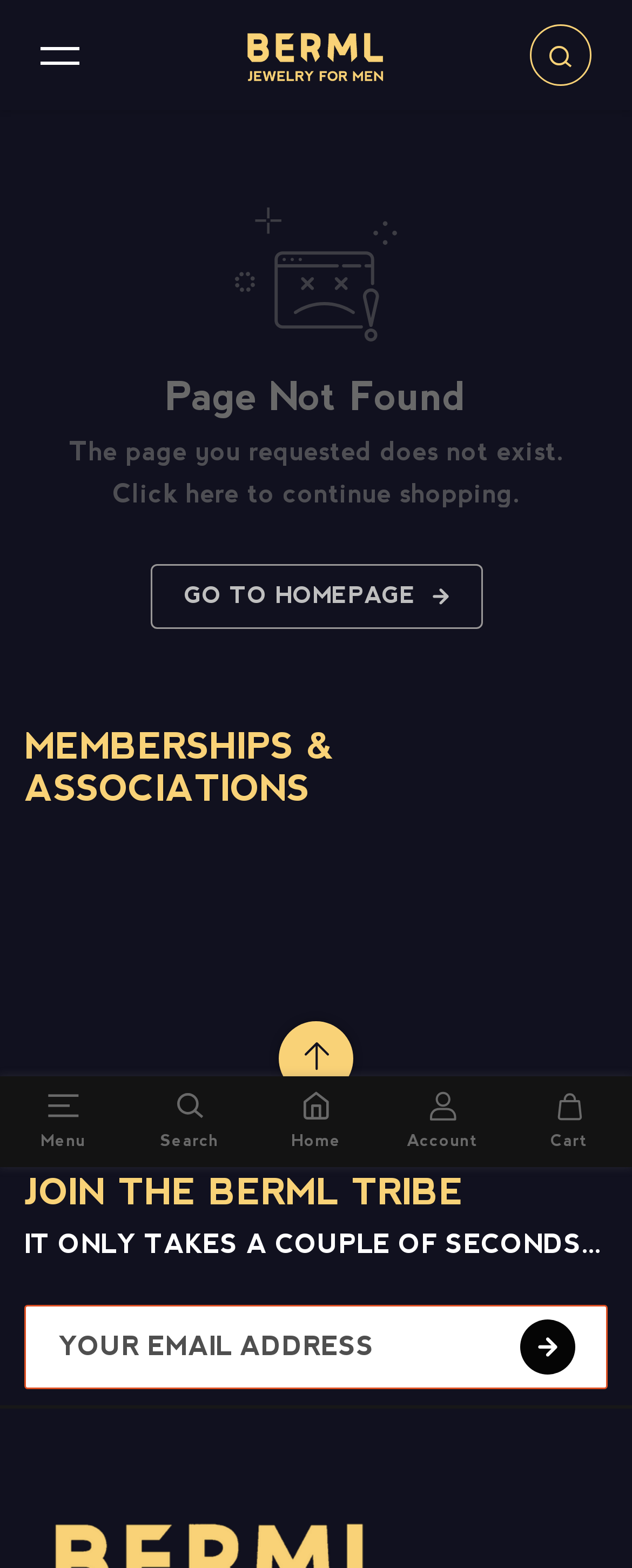Bounding box coordinates are specified in the format (top-left x, top-left y, bottom-right x, bottom-right y). All values are floating point numbers bounded between 0 and 1. Please provide the bounding box coordinate of the region this sentence describes: Search

[0.2, 0.686, 0.4, 0.744]